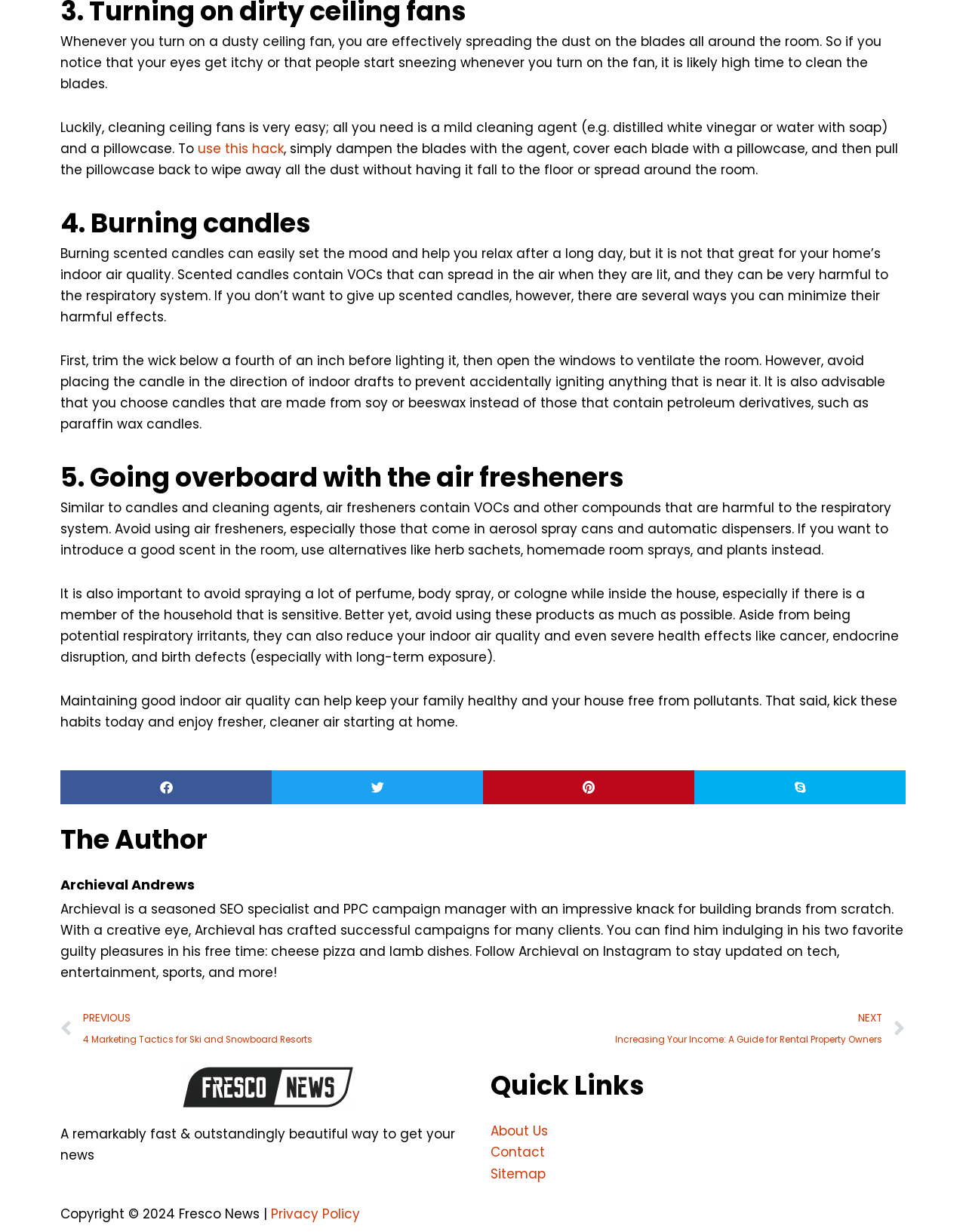What is the name of the website?
Using the image as a reference, answer with just one word or a short phrase.

Fresco News